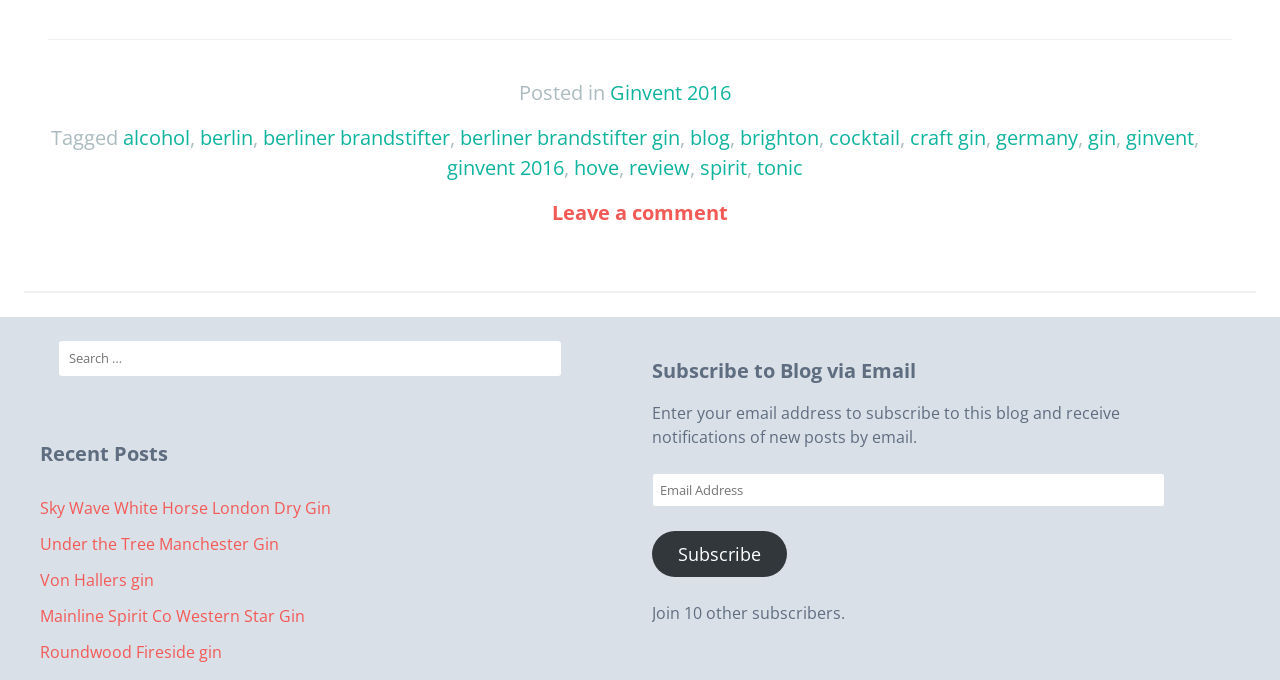Locate the bounding box coordinates of the clickable part needed for the task: "Search for something".

[0.031, 0.501, 0.453, 0.553]